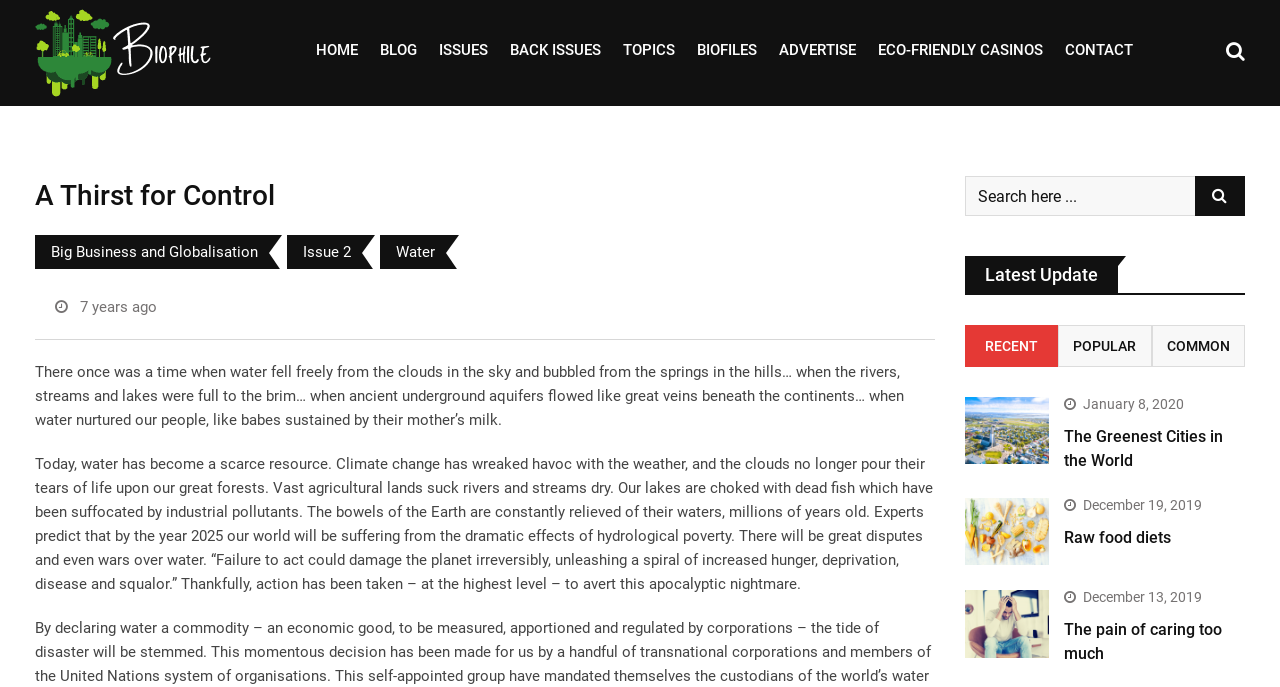Determine the bounding box coordinates of the region to click in order to accomplish the following instruction: "Click on the 'HOME' link". Provide the coordinates as four float numbers between 0 and 1, specifically [left, top, right, bottom].

[0.24, 0.0, 0.286, 0.146]